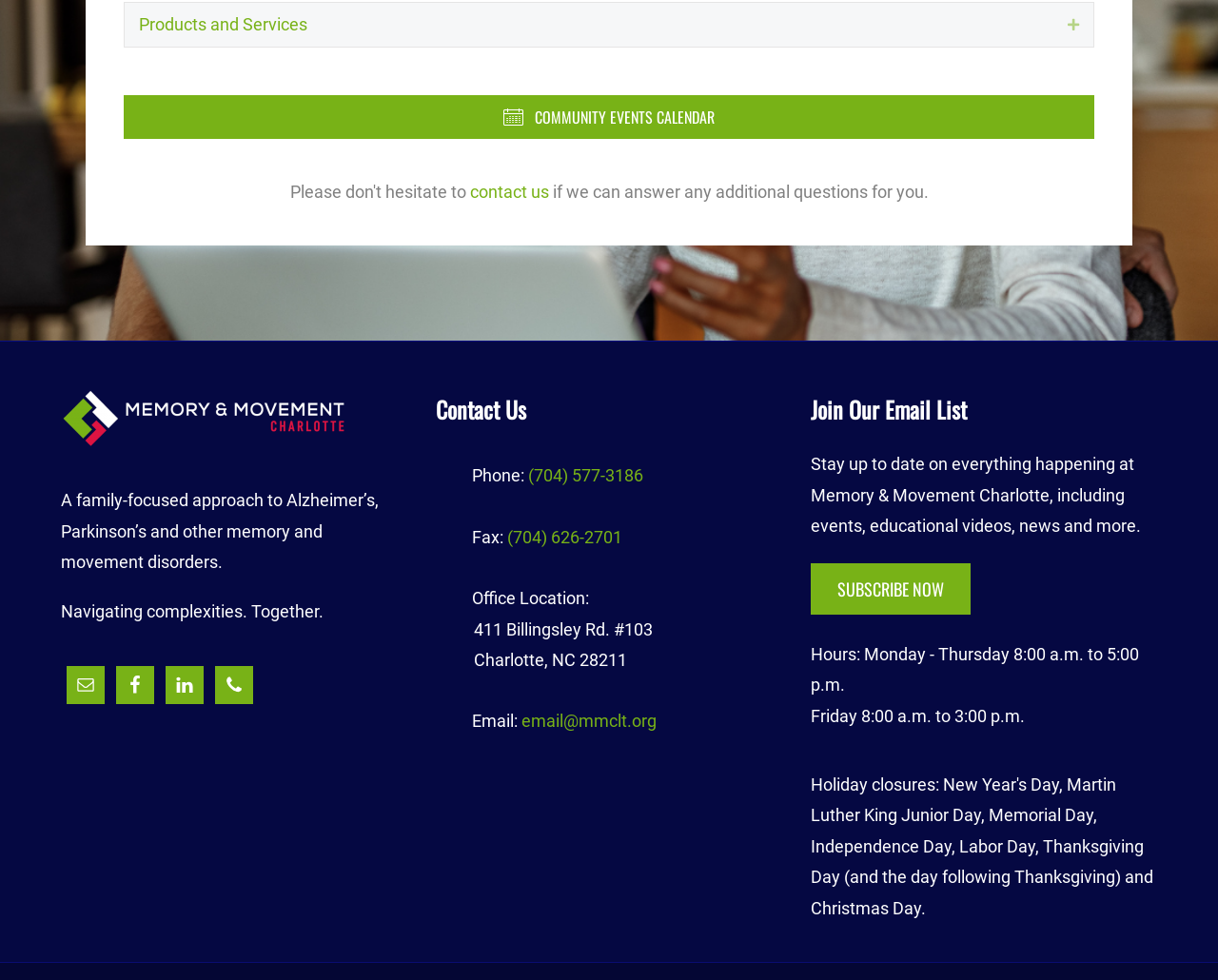Using the description: "Grants For Every Income Level", determine the UI element's bounding box coordinates. Ensure the coordinates are in the format of four float numbers between 0 and 1, i.e., [left, top, right, bottom].

None